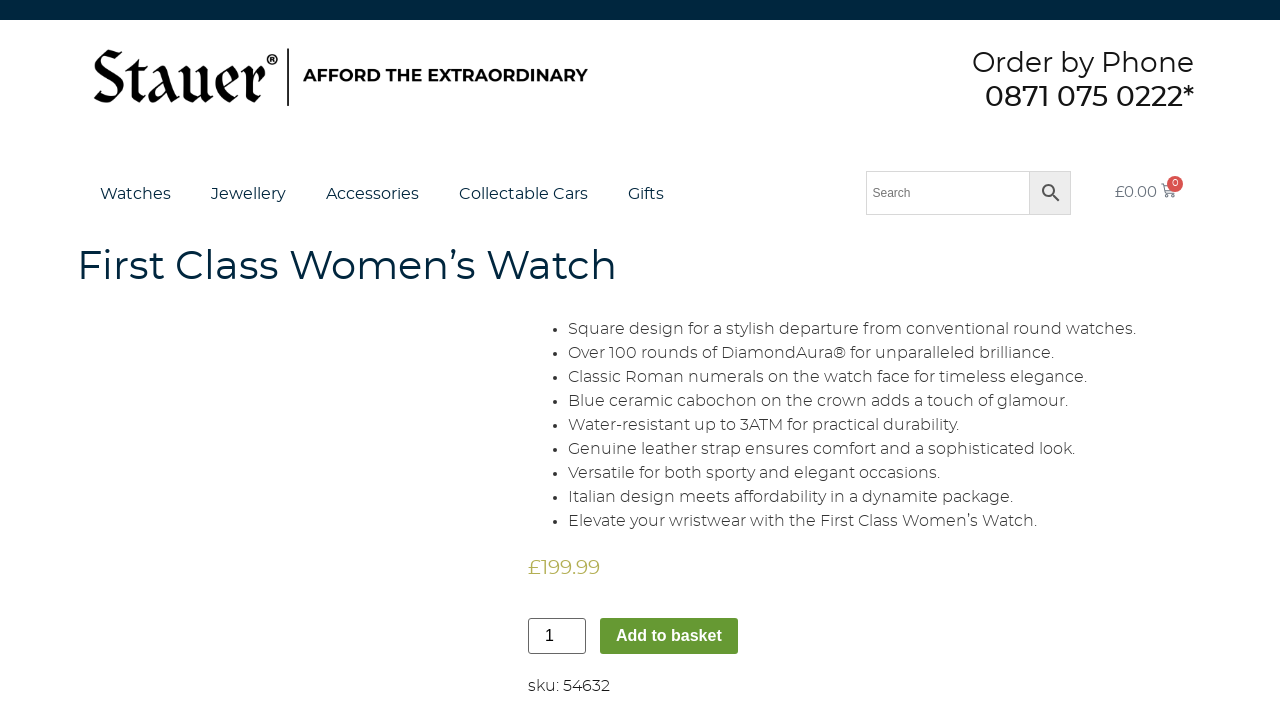Extract the main title from the webpage.

First Class Women’s Watch